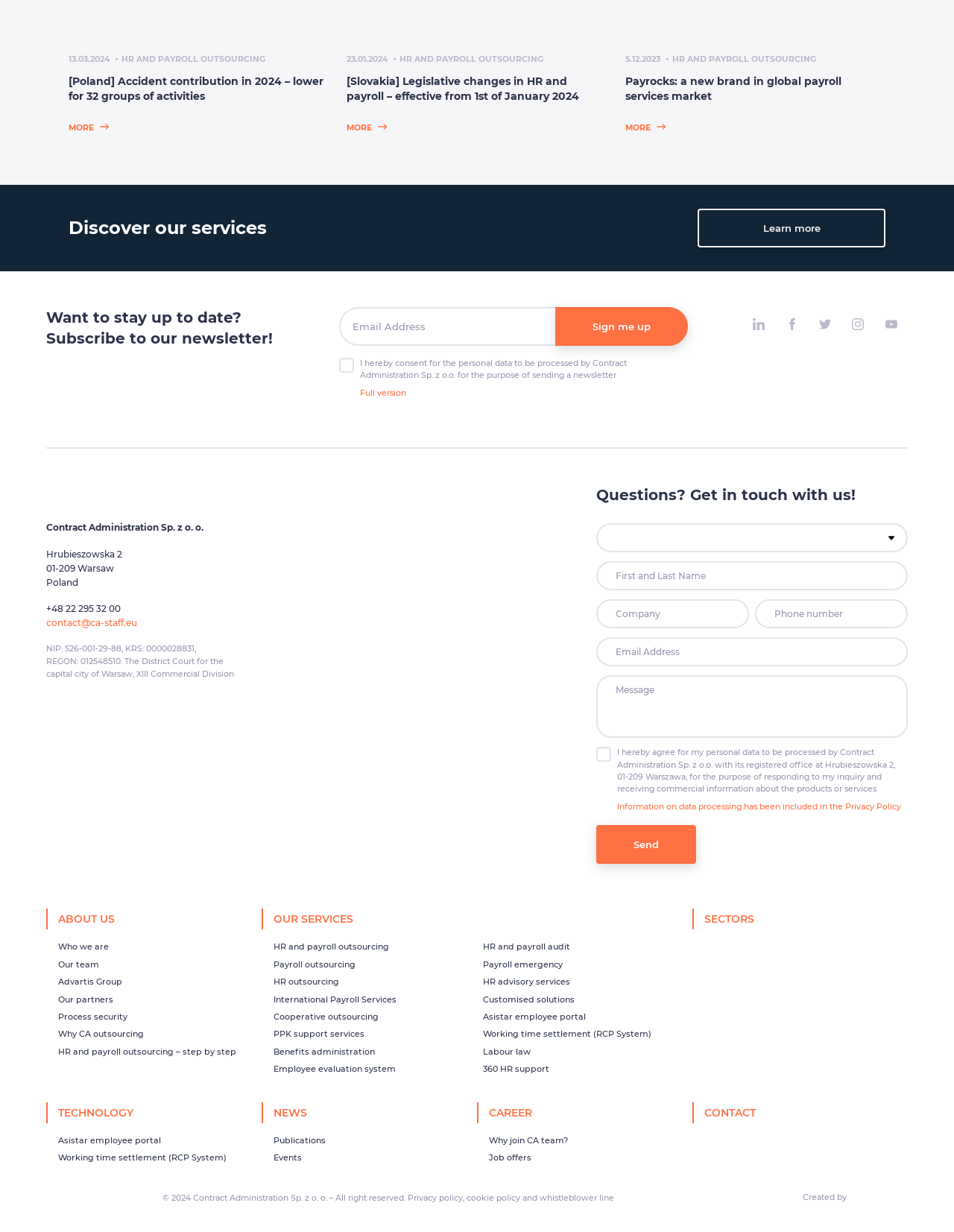Can you determine the bounding box coordinates of the area that needs to be clicked to fulfill the following instruction: "Get in touch with us"?

[0.625, 0.393, 0.952, 0.41]